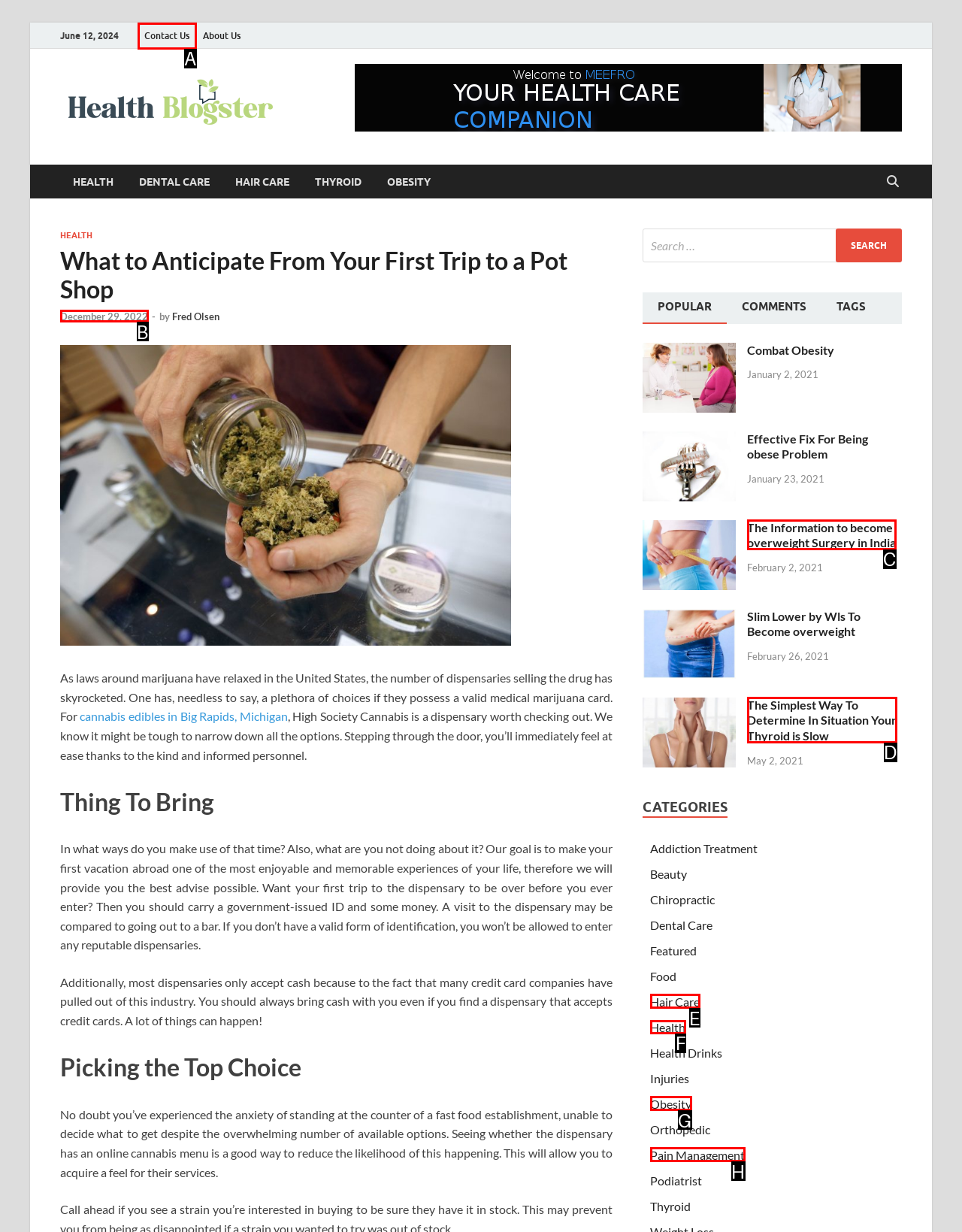For the instruction: Click the 'HEALTH' category, which HTML element should be clicked?
Respond with the letter of the appropriate option from the choices given.

F